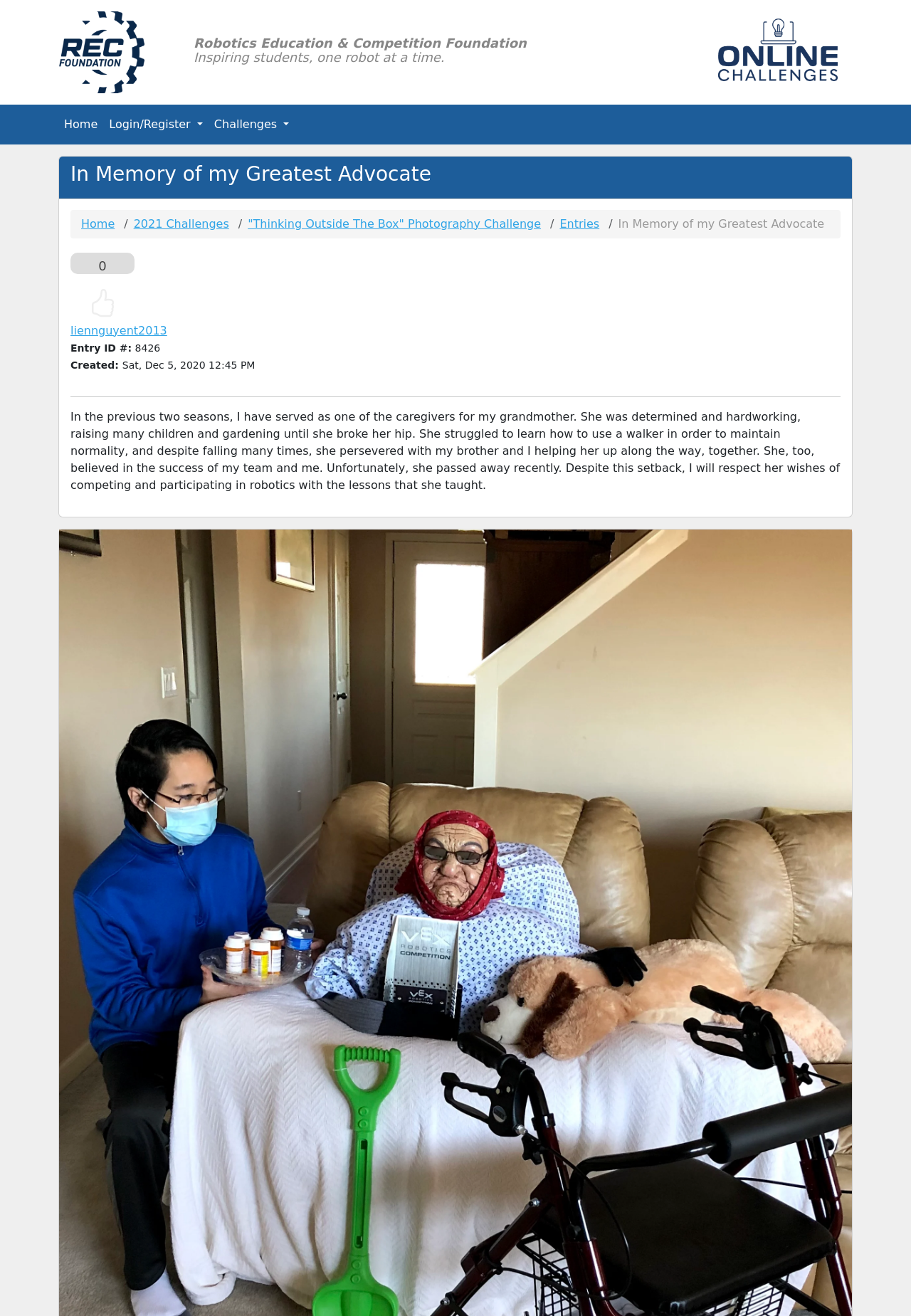Please answer the following question as detailed as possible based on the image: 
What is the entry ID?

The entry ID can be found in the middle of the webpage, where there is a text 'Entry ID #: 8426'.